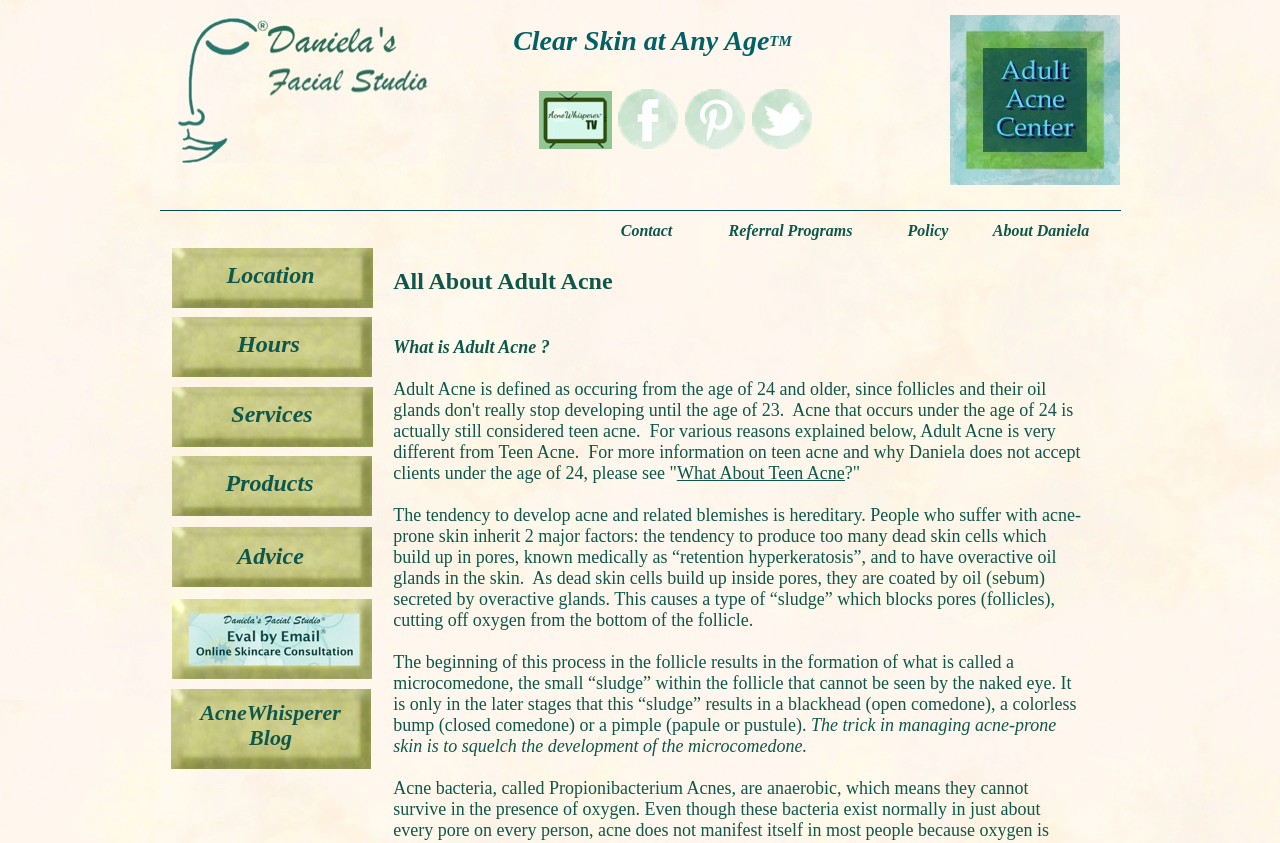Identify the bounding box coordinates for the UI element described as: "What About Teen Acne".

[0.529, 0.549, 0.66, 0.573]